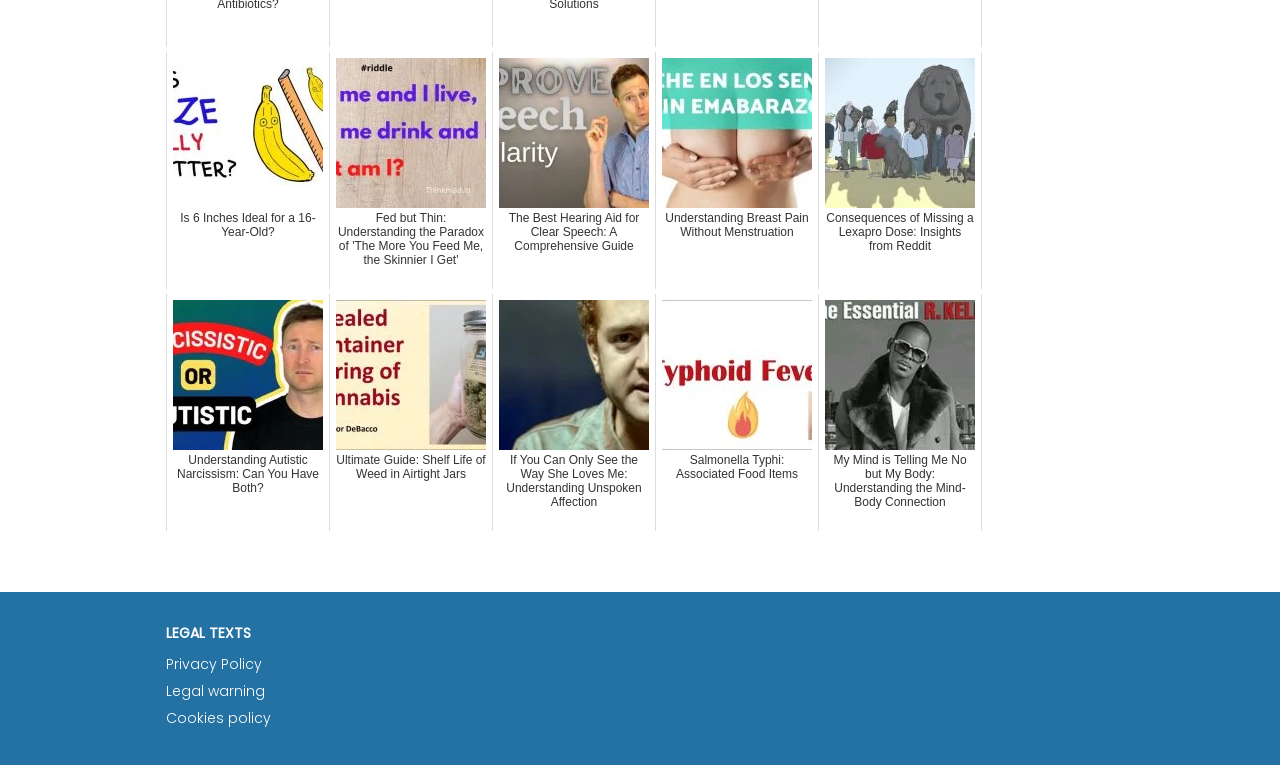Use a single word or phrase to respond to the question:
How many links are there in the webpage?

11